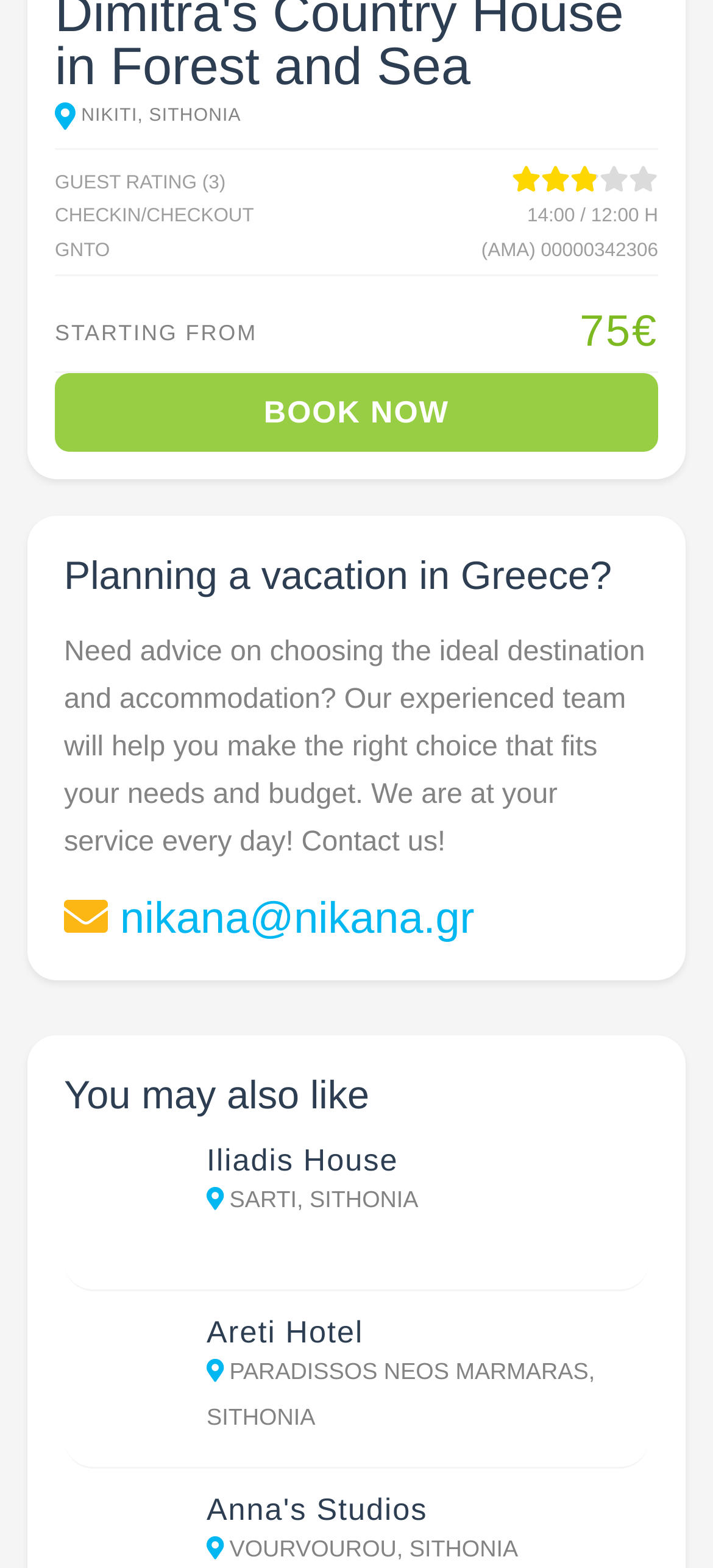Based on the element description: "sithonia", identify the UI element and provide its bounding box coordinates. Use four float numbers between 0 and 1, [left, top, right, bottom].

[0.209, 0.067, 0.338, 0.08]